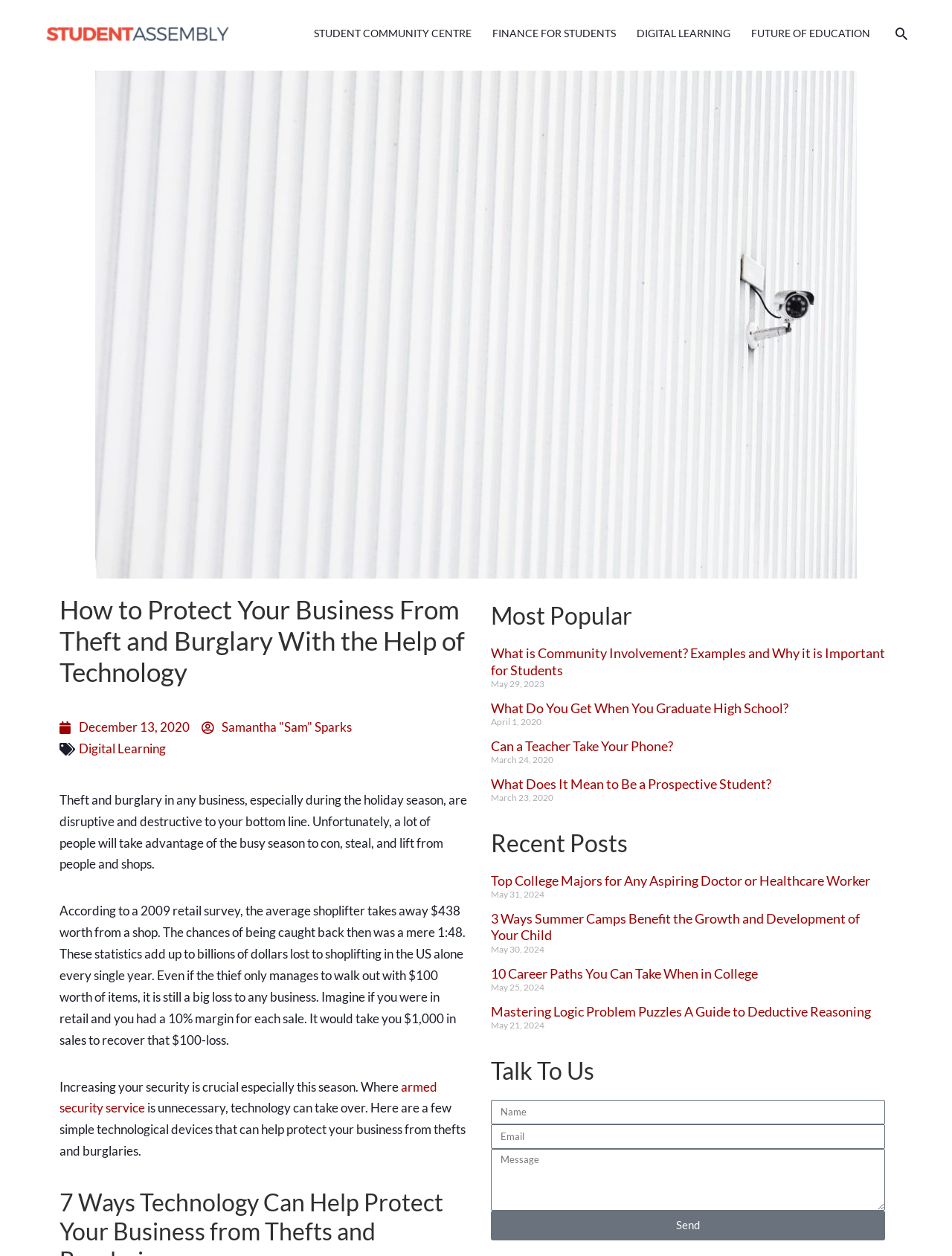Locate the bounding box coordinates of the clickable area to execute the instruction: "Fill in the 'Name' textbox". Provide the coordinates as four float numbers between 0 and 1, represented as [left, top, right, bottom].

[0.516, 0.876, 0.93, 0.895]